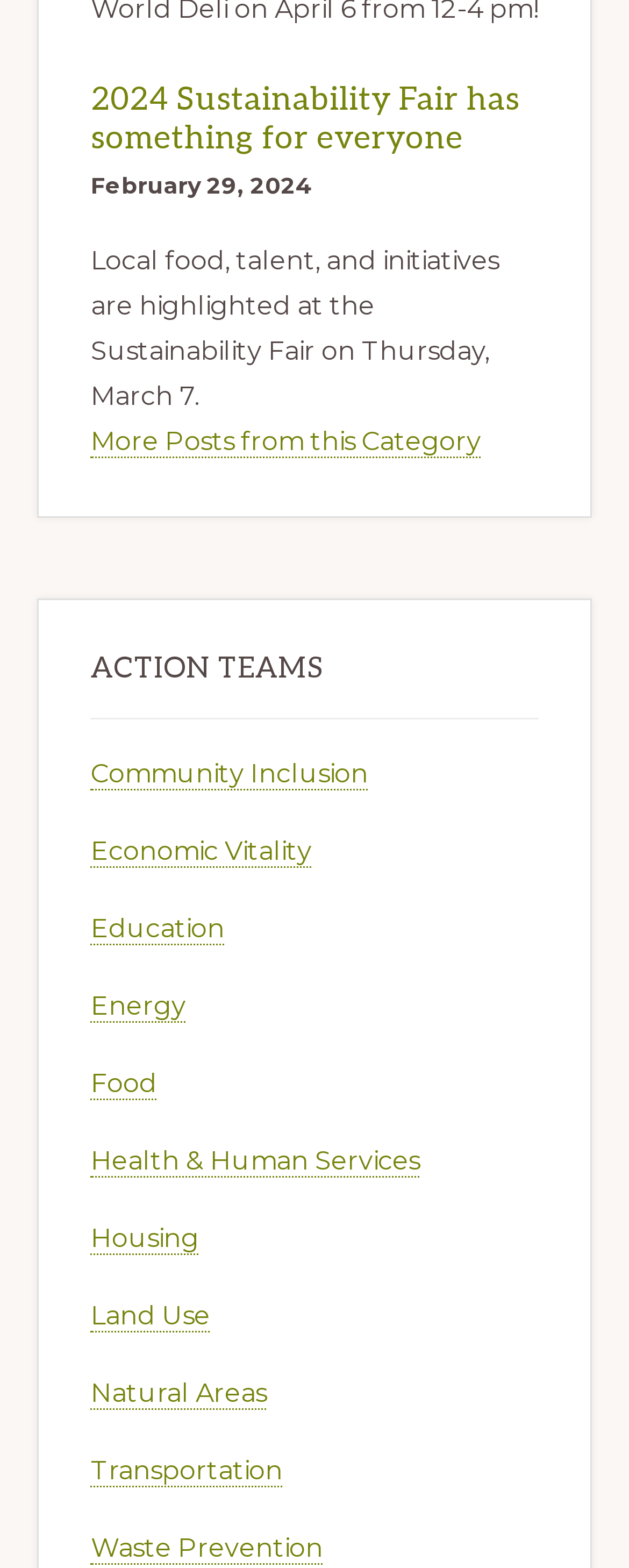How many action teams are listed? Examine the screenshot and reply using just one word or a brief phrase.

11